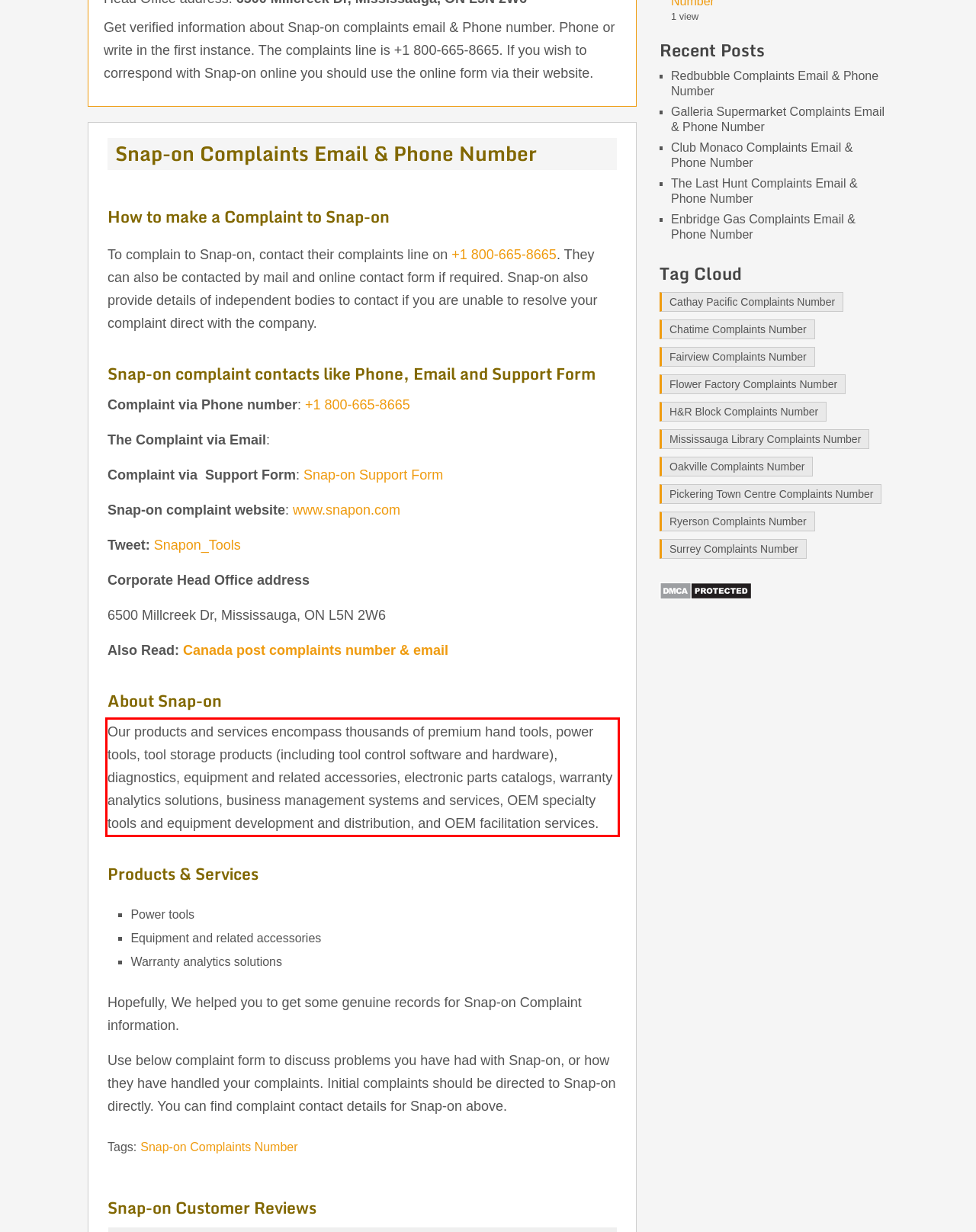In the screenshot of the webpage, find the red bounding box and perform OCR to obtain the text content restricted within this red bounding box.

Our products and services encompass thousands of premium hand tools, power tools, tool storage products (including tool control software and hardware), diagnostics, equipment and related accessories, electronic parts catalogs, warranty analytics solutions, business management systems and services, OEM specialty tools and equipment development and distribution, and OEM facilitation services.